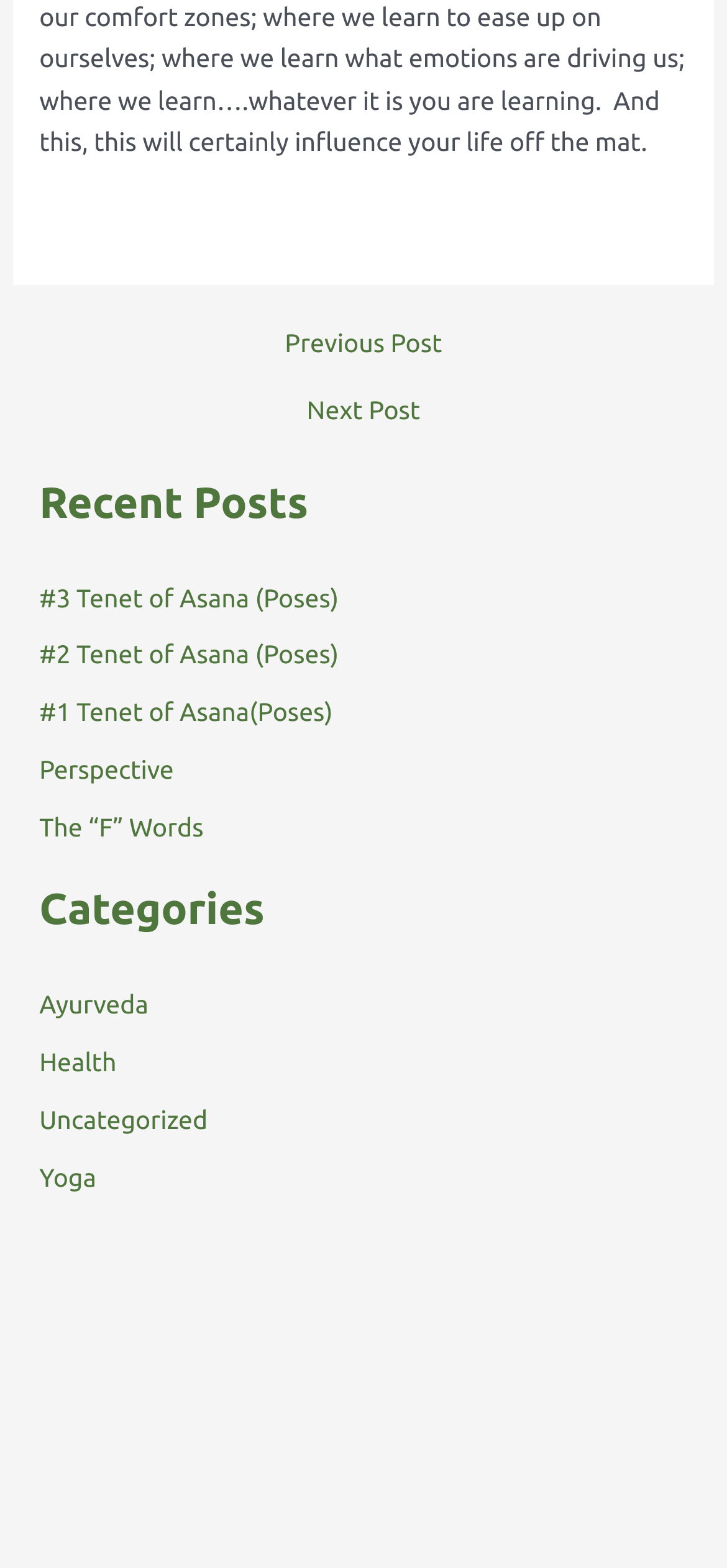Determine the coordinates of the bounding box for the clickable area needed to execute this instruction: "Read the Bible".

None